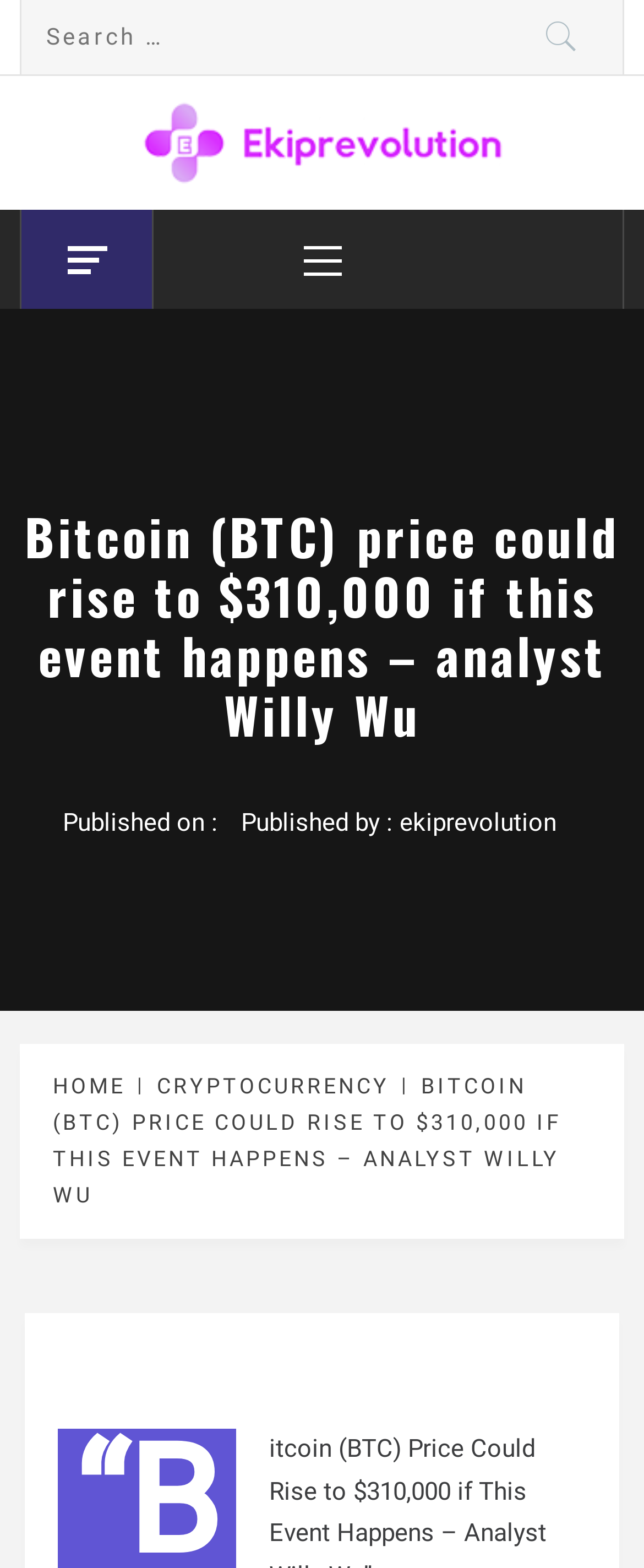What is the name of the website?
Based on the visual content, answer with a single word or a brief phrase.

ekiprevolution